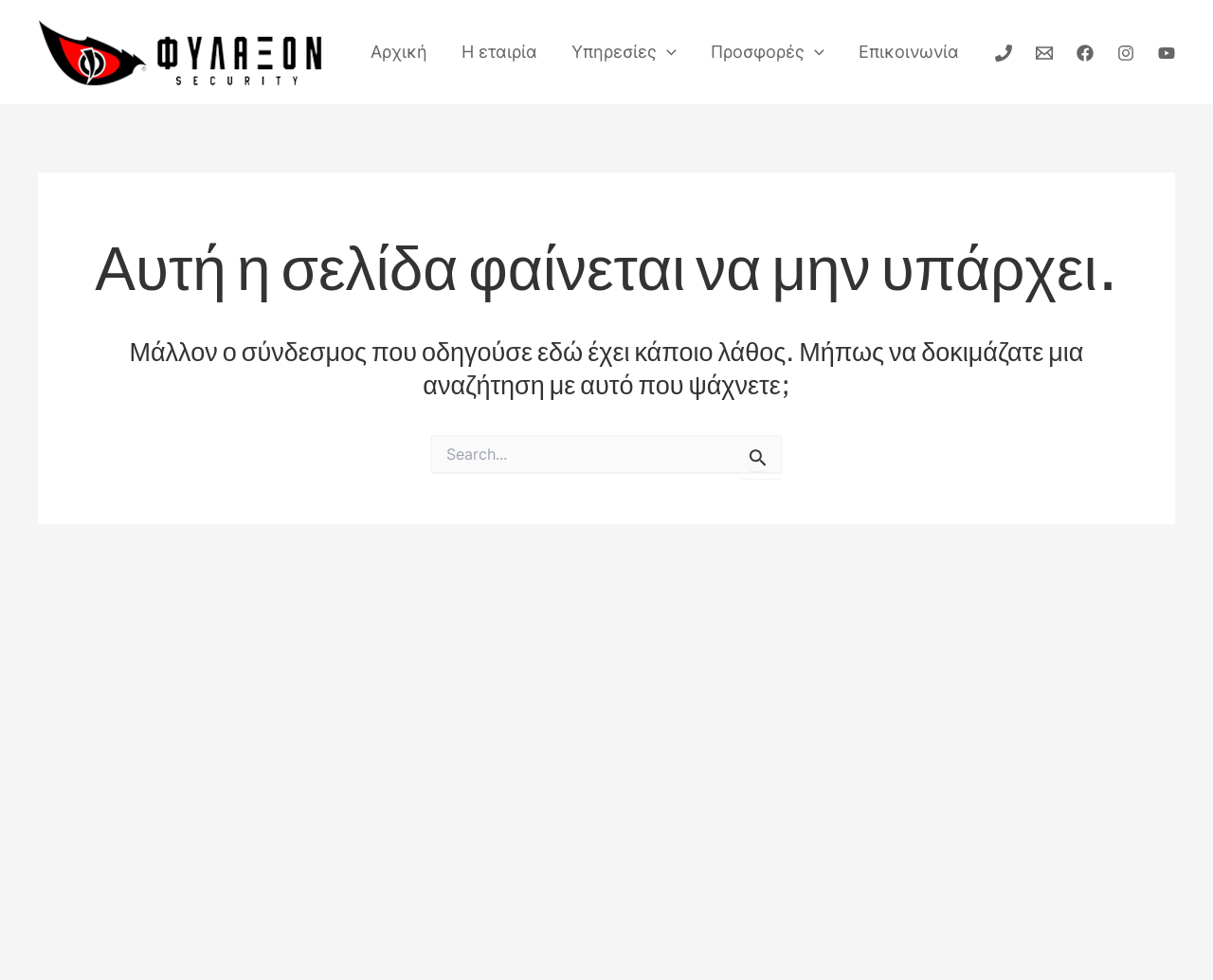Locate the bounding box coordinates of the clickable area to execute the instruction: "Click ΦΥΛΑΞΟΝ security link". Provide the coordinates as four float numbers between 0 and 1, represented as [left, top, right, bottom].

[0.031, 0.041, 0.266, 0.062]